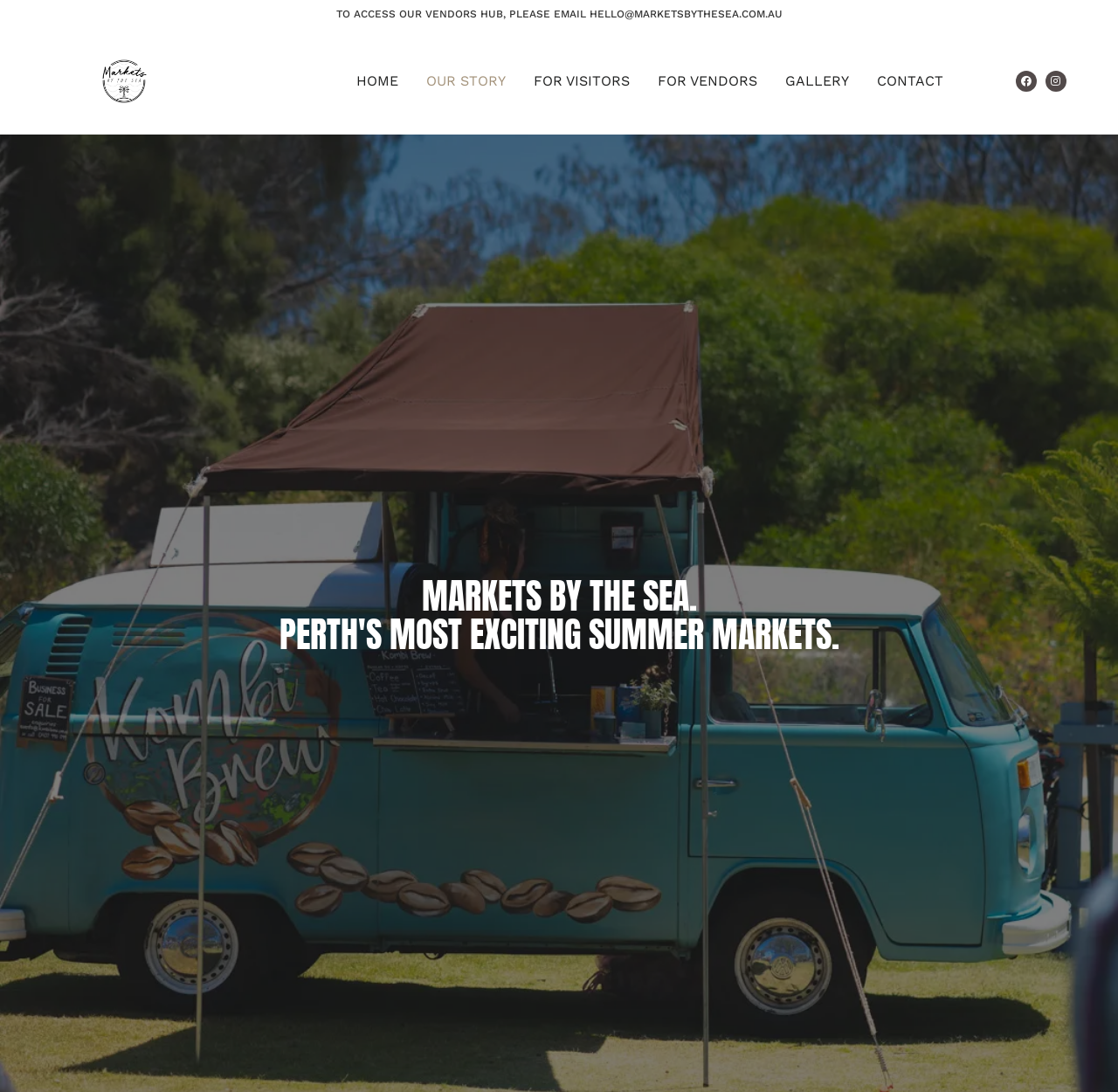Provide an in-depth caption for the contents of the webpage.

The webpage is about Markets by the Sea, a summer market event in Perth. At the top of the page, there is a heading that reads "TO ACCESS OUR VENDORS HUB, PLEASE EMAIL HELLO@MARKETSBYTHESEA.COM.AU". Below this, there is a row of navigation links, including "HOME", "OUR STORY", "FOR VISITORS", "FOR VENDORS", "GALLERY", and "CONTACT", which are evenly spaced and aligned horizontally. 

Further down the page, there is a prominent heading that reads "MARKETS BY THE SEA. PERTH'S MOST EXCITING SUMMER MARKETS." This heading is centered and takes up most of the page's width. 

At the top right corner of the page, there are two social media links, one for Facebook and one for Instagram, represented by their respective icons.